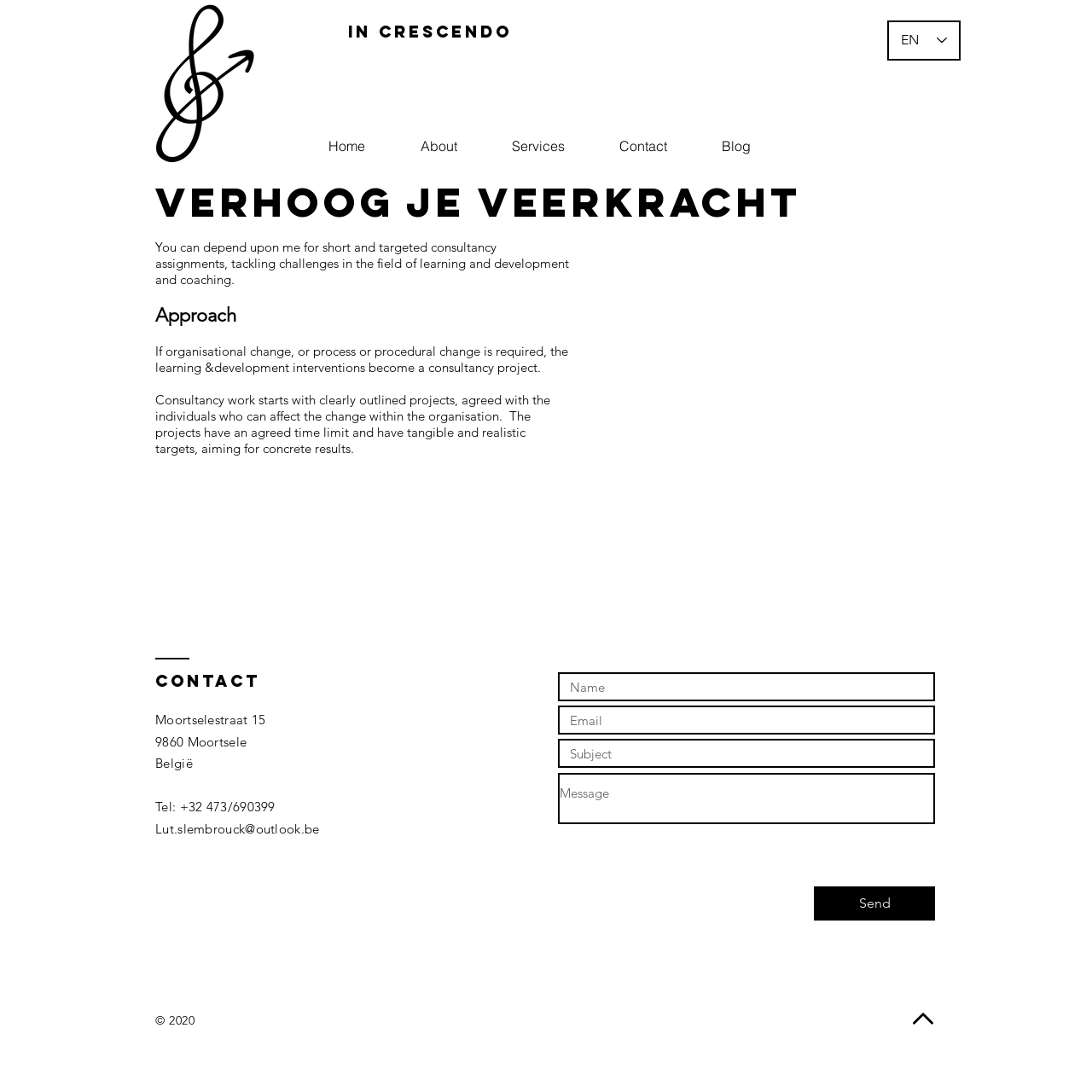Provide a one-word or short-phrase response to the question:
What is the address of the consultancy?

Moortselestraat 15, 9860 Moortsele, België